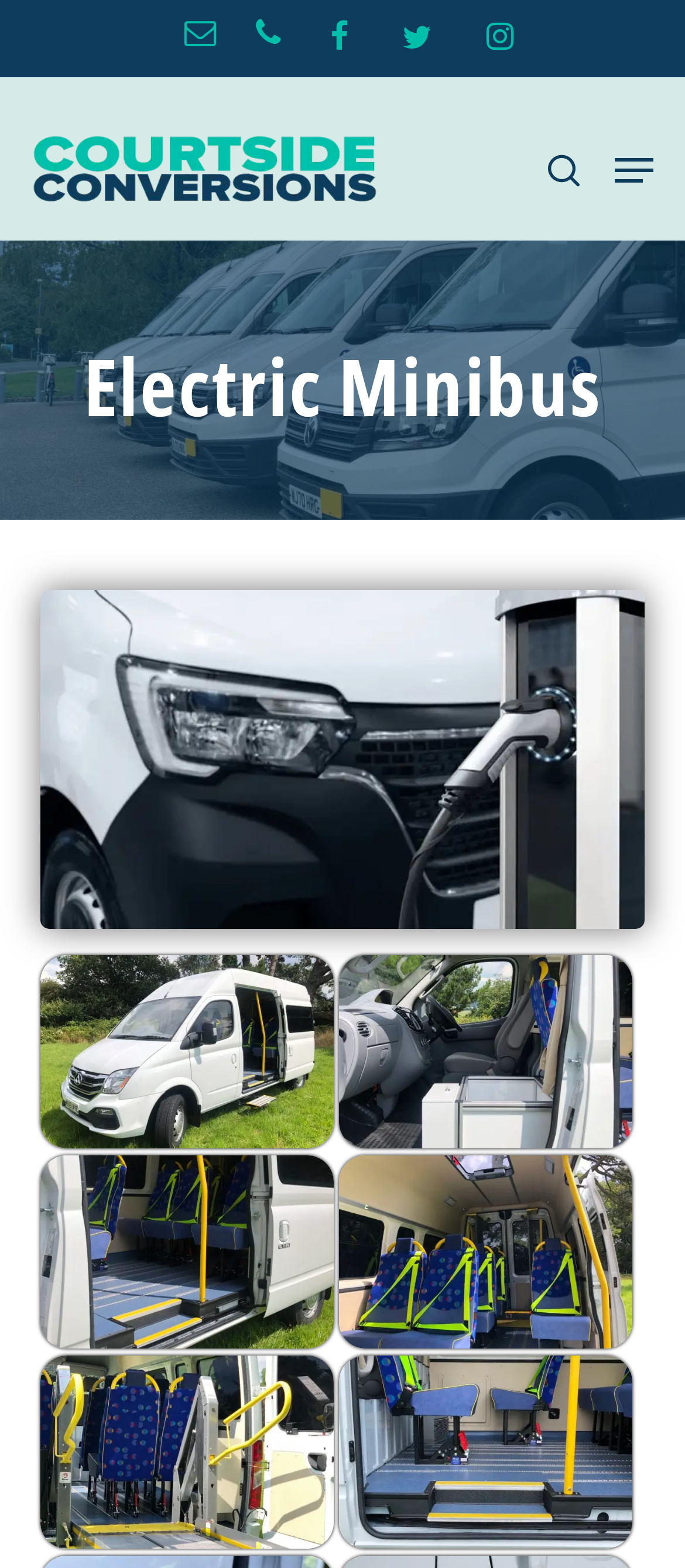Determine the bounding box coordinates for the area that should be clicked to carry out the following instruction: "View Electric Minibus".

[0.06, 0.198, 0.94, 0.271]